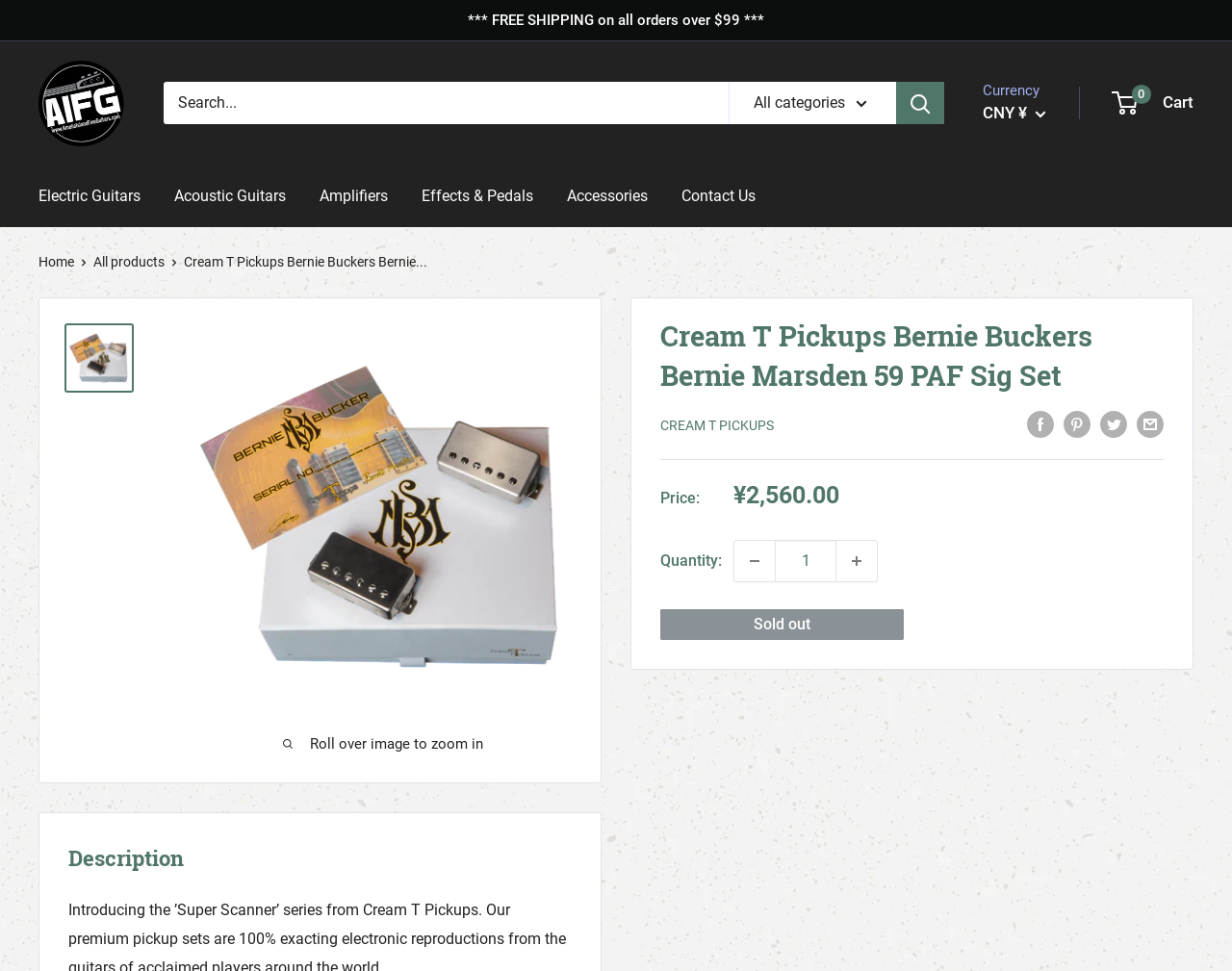Specify the bounding box coordinates of the area to click in order to execute this command: 'Select currency'. The coordinates should consist of four float numbers ranging from 0 to 1, and should be formatted as [left, top, right, bottom].

[0.798, 0.102, 0.849, 0.133]